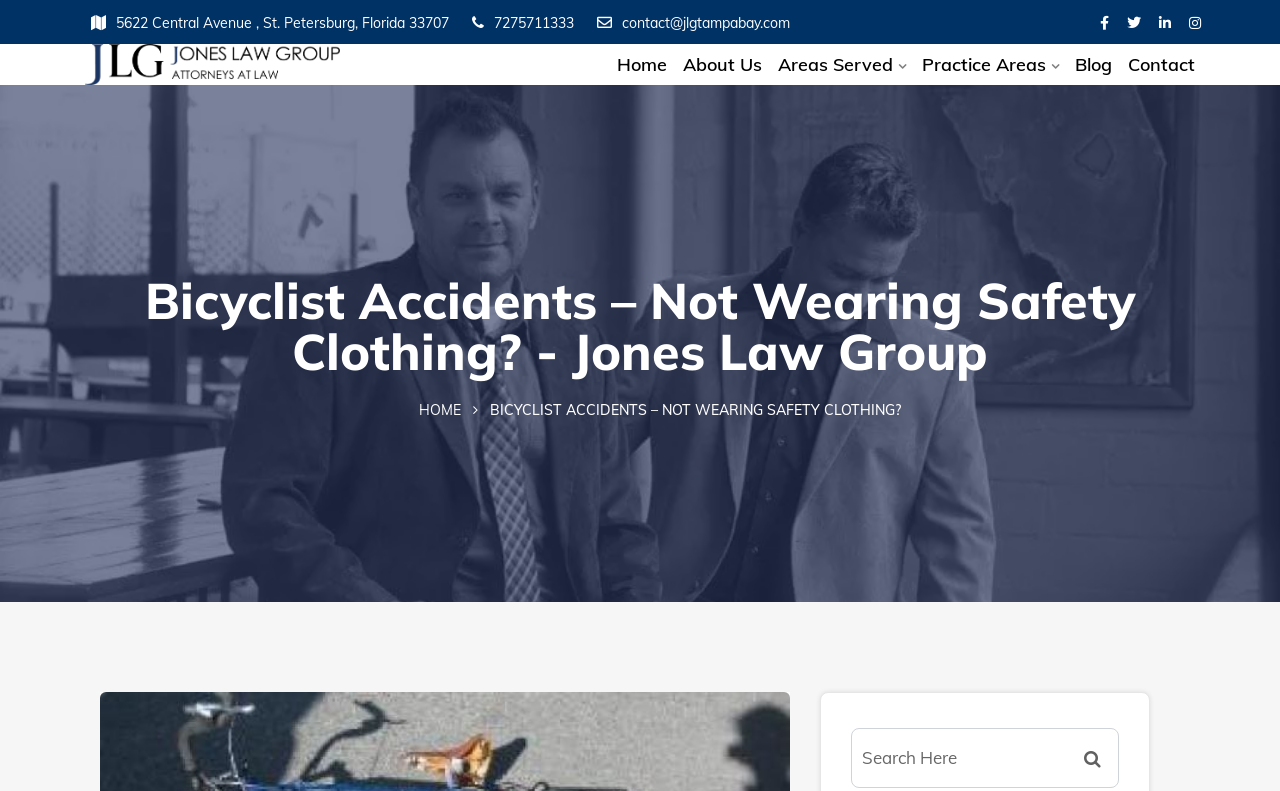Based on the image, provide a detailed and complete answer to the question: 
What is the purpose of the textbox at the bottom of the webpage?

I found a textbox element at the bottom of the webpage with a label 'Search for:', which suggests that the purpose of the textbox is for searching.